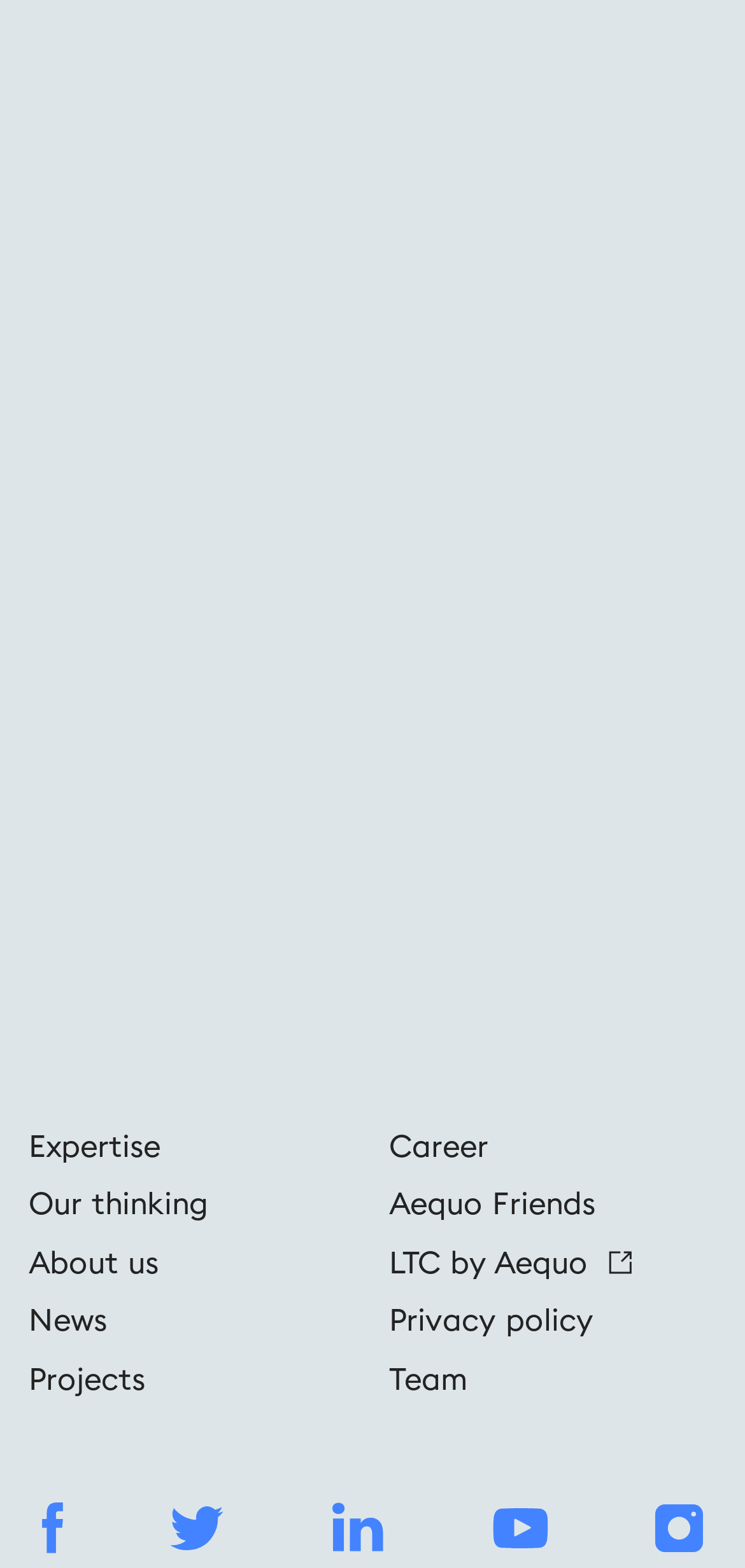What is the text of the button?
Refer to the image and provide a thorough answer to the question.

I found the button element with the text 'Інші проєкти', which is a button element.